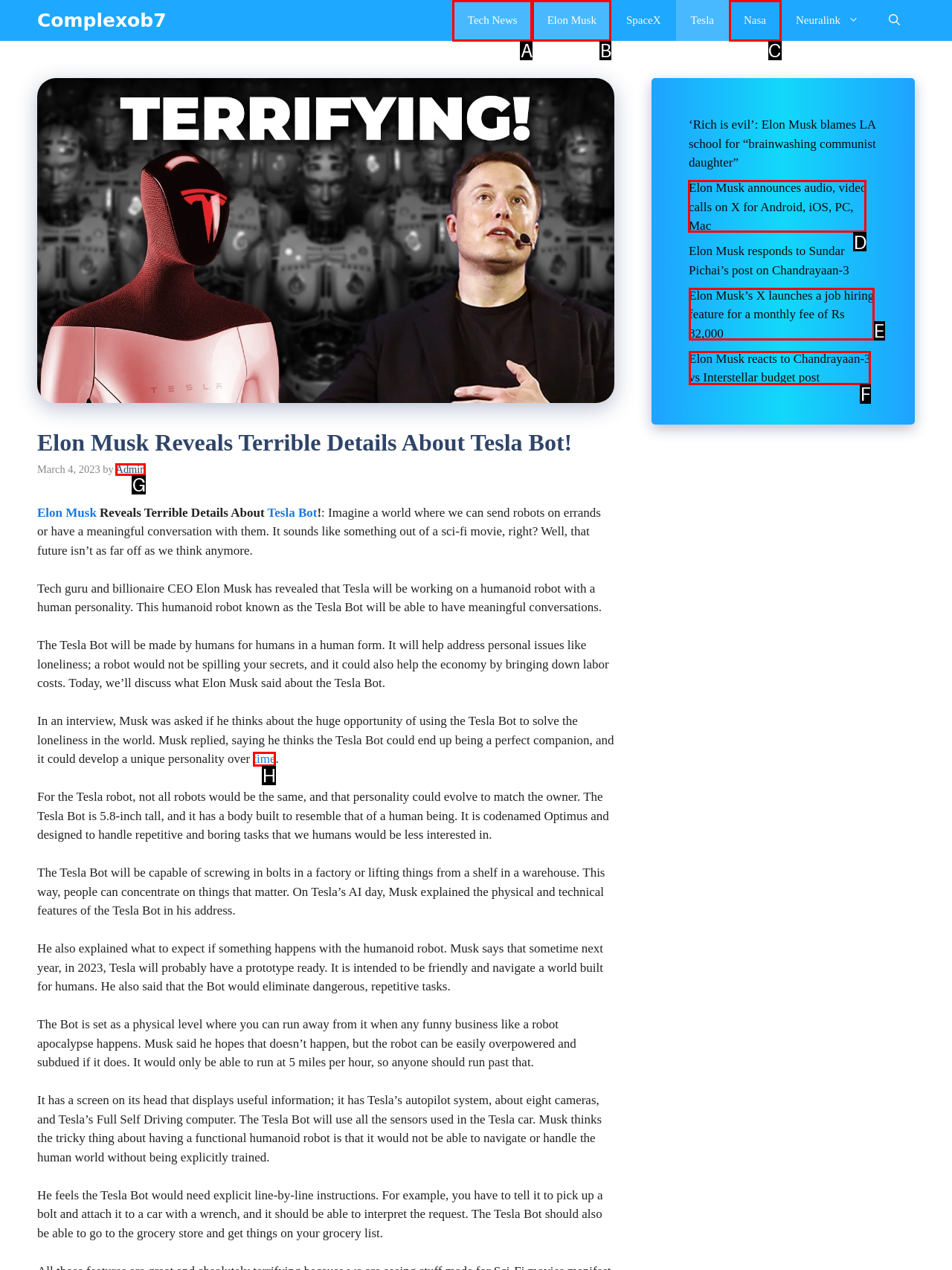Indicate which HTML element you need to click to complete the task: Read the article introduction. Provide the letter of the selected option directly.

None